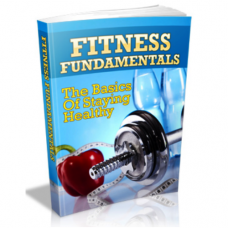Illustrate the image with a detailed caption.

The image features a visually dynamic book cover for "Fitness Fundamentals," which is titled prominently at the top in bold, yellow letters. Below the title, the subtitle reads, "The Basics Of Staying Healthy," suggesting the content focuses on foundational health and fitness knowledge. The cover art includes a vibrant design featuring a dumbbell, emphasizing strength training, alongside a fresh apple, symbolizing nutrition and healthy eating. The background contains faint references to measuring tape, enhancing the fitness theme. This book appears to cater to individuals seeking to improve their health and fitness understanding, making it an appealing resource for beginners and those looking to refresh their knowledge.